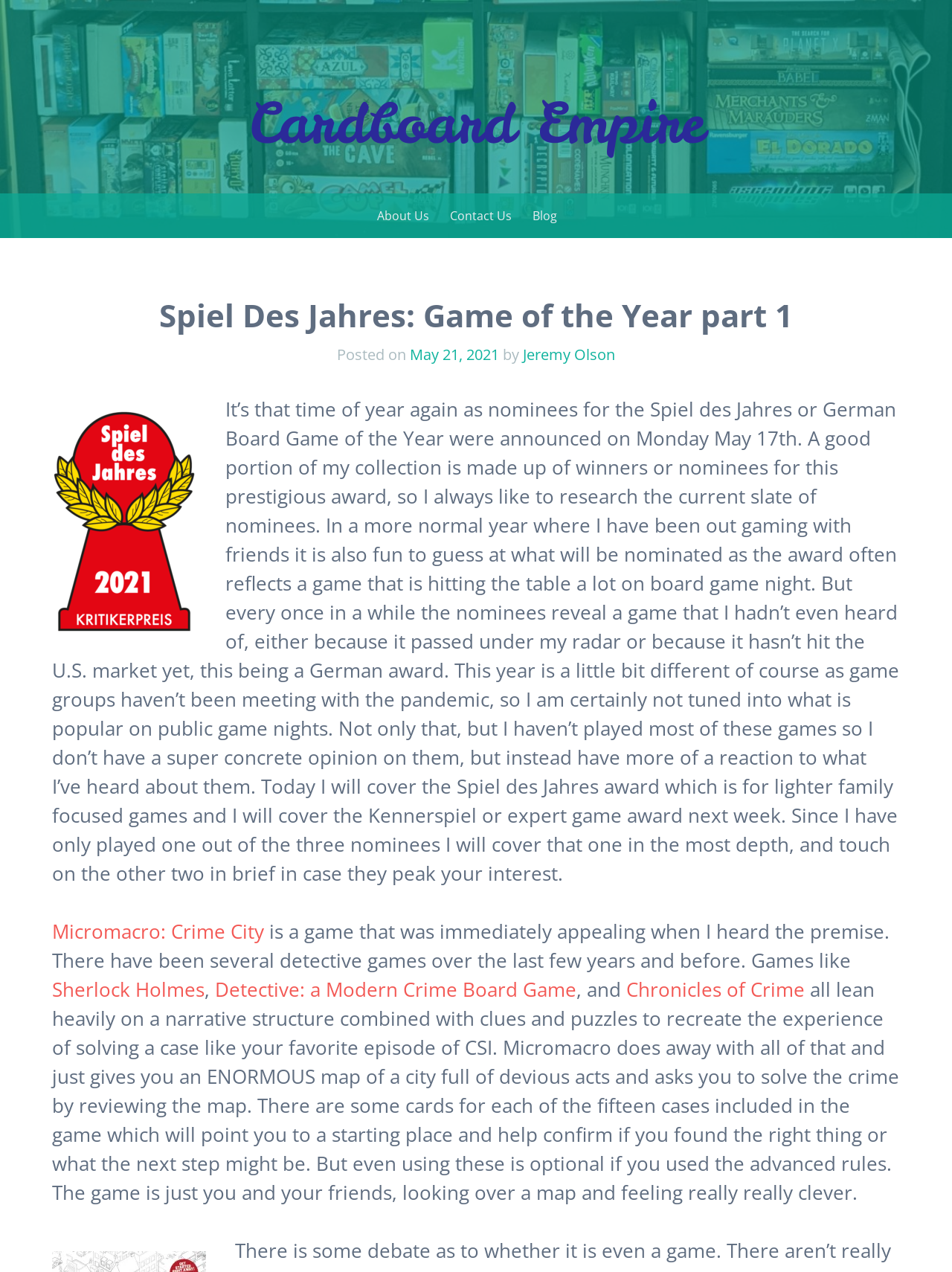Identify the bounding box coordinates of the clickable region necessary to fulfill the following instruction: "Click on the 'Cardboard Empire' link". The bounding box coordinates should be four float numbers between 0 and 1, i.e., [left, top, right, bottom].

[0.261, 0.068, 0.739, 0.126]